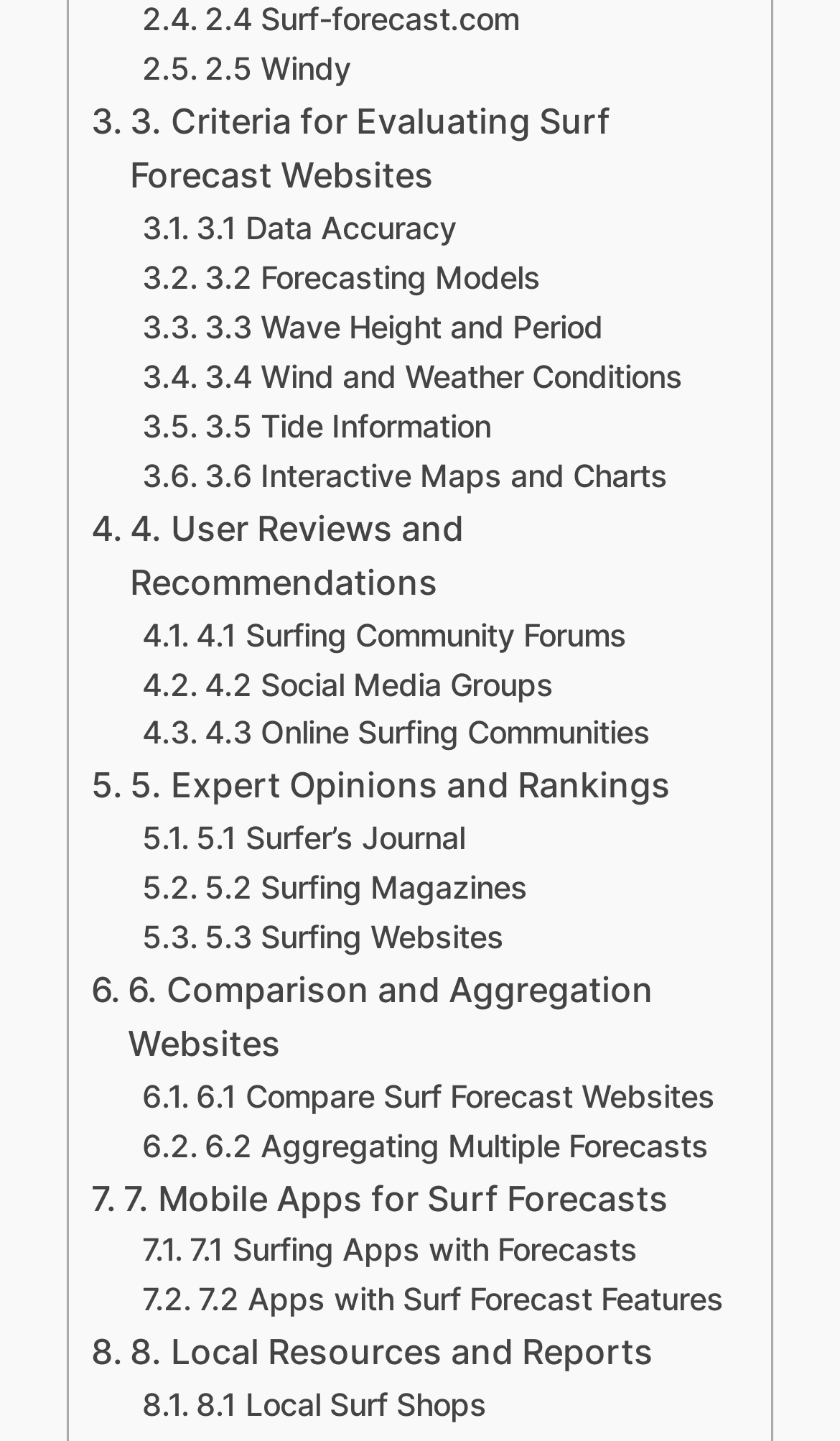Please specify the bounding box coordinates of the region to click in order to perform the following instruction: "Access Local Resources and Reports".

[0.108, 0.92, 0.778, 0.958]